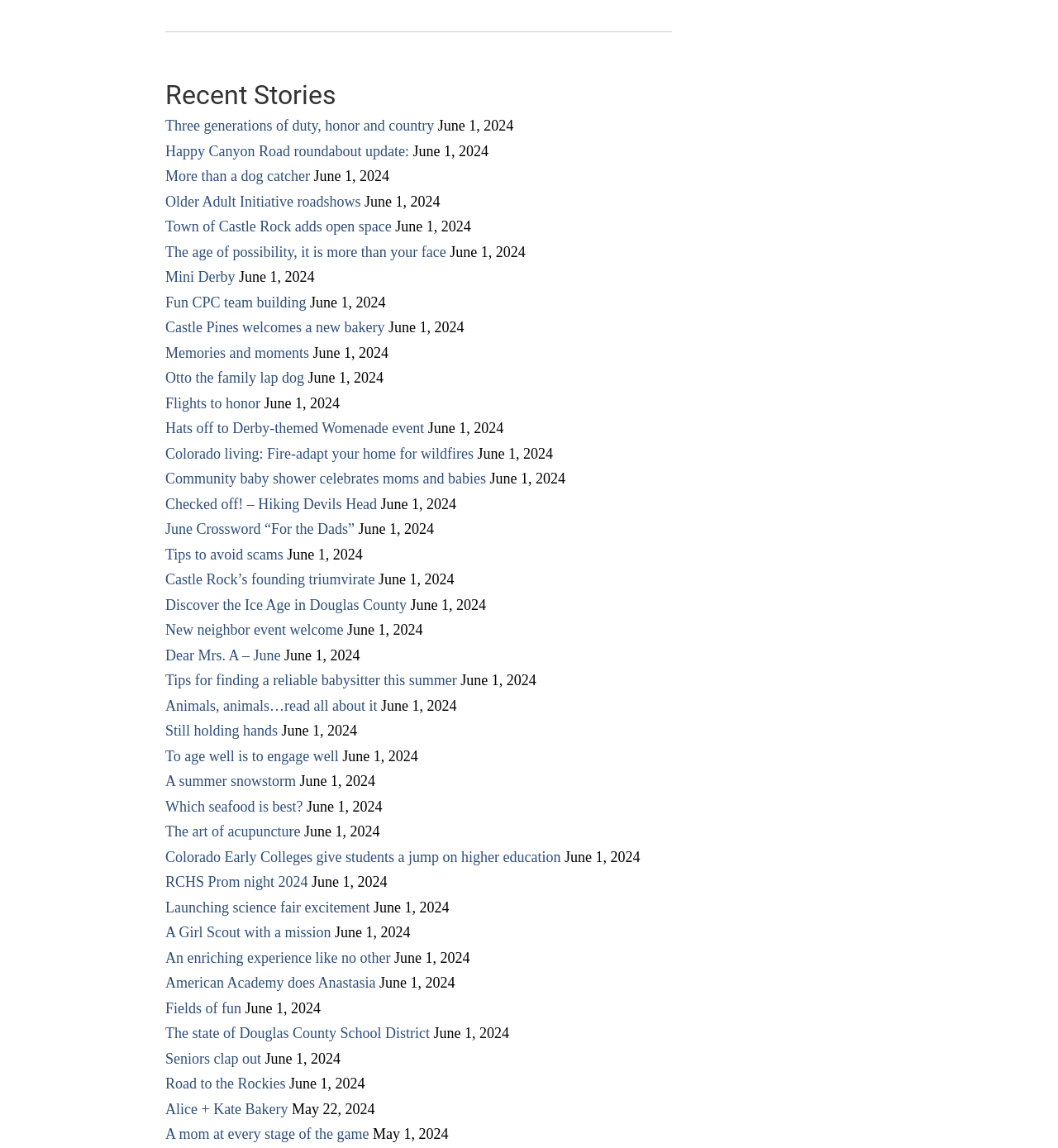Locate the bounding box coordinates of the clickable part needed for the task: "Discover the Ice Age in Douglas County".

[0.156, 0.52, 0.384, 0.534]